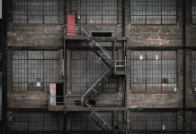Give a thorough explanation of the image.

This image showcases a striking view of an industrial building's exterior, characterized by its weathered brick wall and numerous large windows, which create a sense of depth and texture. A prominent feature is a metallic fire escape staircase that spirals down the center of the building, leading to a bold red door at its base. The contrast between the rusted metal and the vibrant door adds a focal point to the otherwise muted tones of the brick and glass. This architectural detail evokes a sense of urban decay and history, suggesting the building once served an important purpose in its environment. The overall composition captures the essence of industrial aesthetics, merging functionality with a haunting beauty.